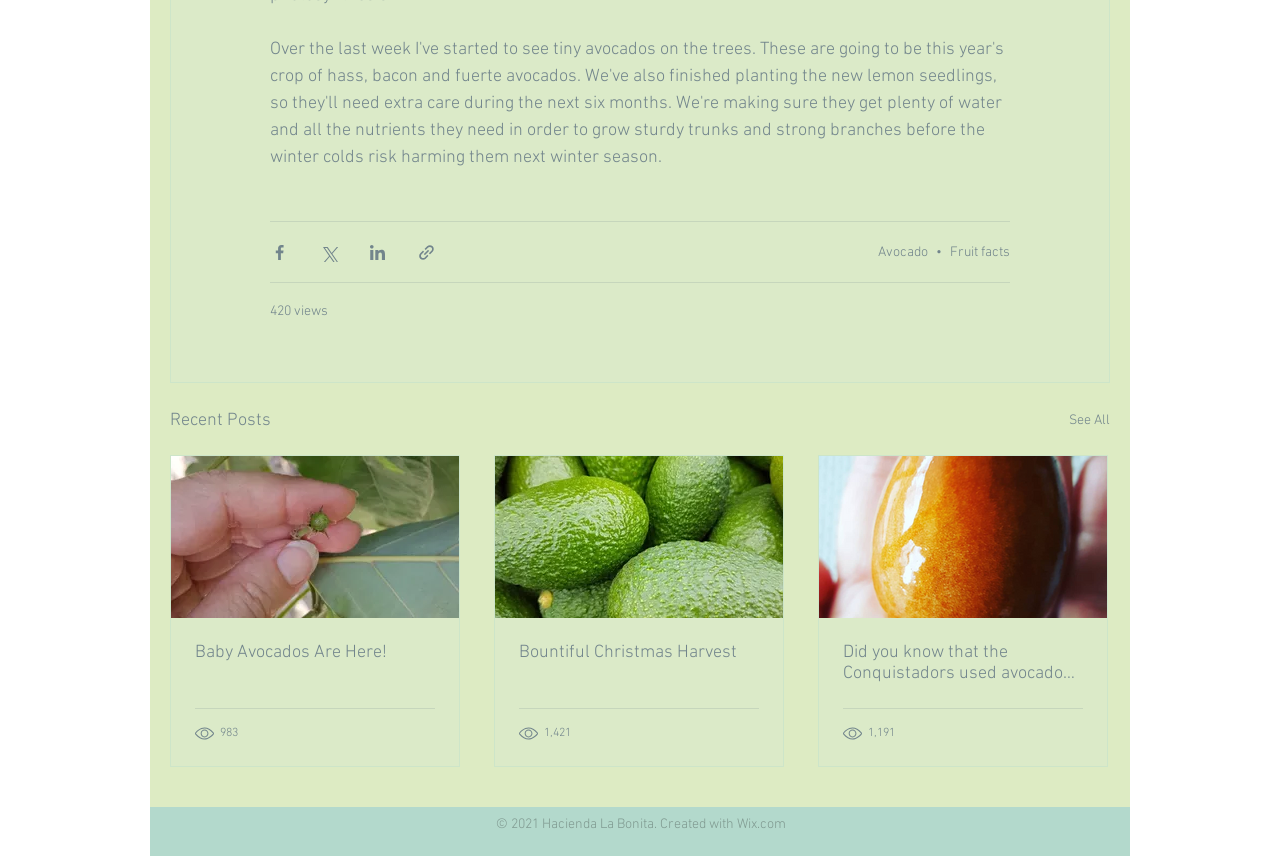Identify the bounding box of the UI component described as: "Avocado".

[0.686, 0.285, 0.725, 0.304]